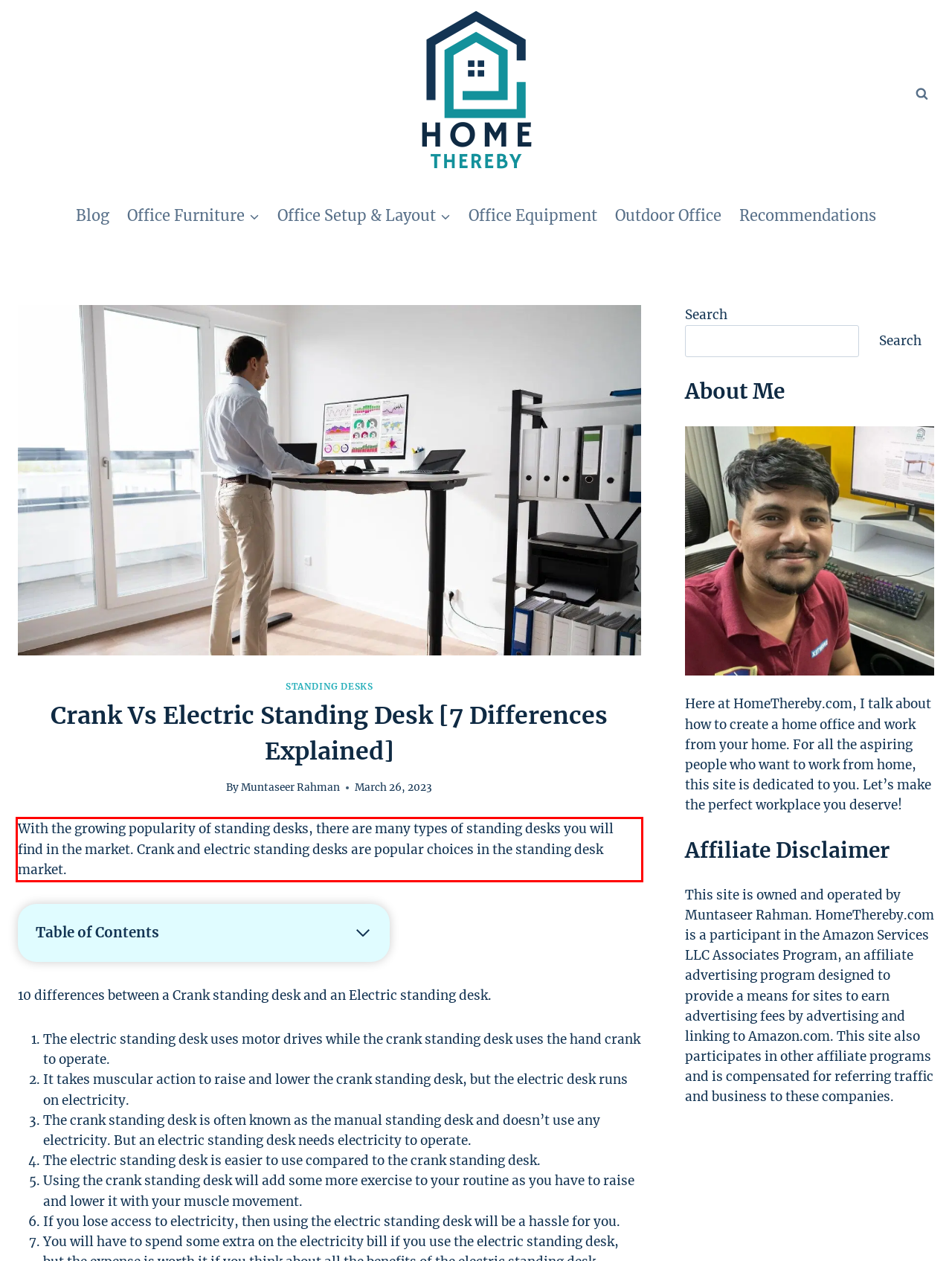In the given screenshot, locate the red bounding box and extract the text content from within it.

With the growing popularity of standing desks, there are many types of standing desks you will find in the market. Crank and electric standing desks are popular choices in the standing desk market.